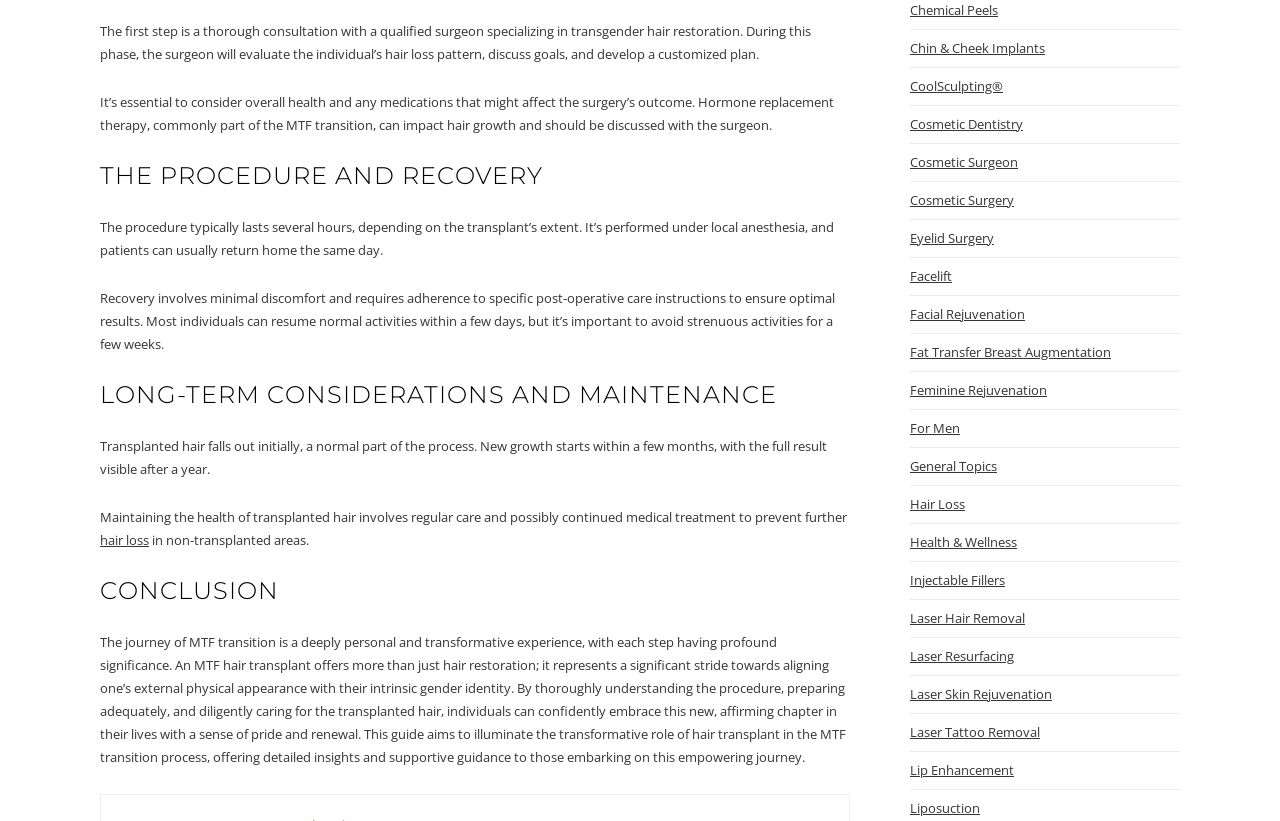Please indicate the bounding box coordinates for the clickable area to complete the following task: "Get information on eyelid surgery". The coordinates should be specified as four float numbers between 0 and 1, i.e., [left, top, right, bottom].

[0.711, 0.279, 0.777, 0.301]